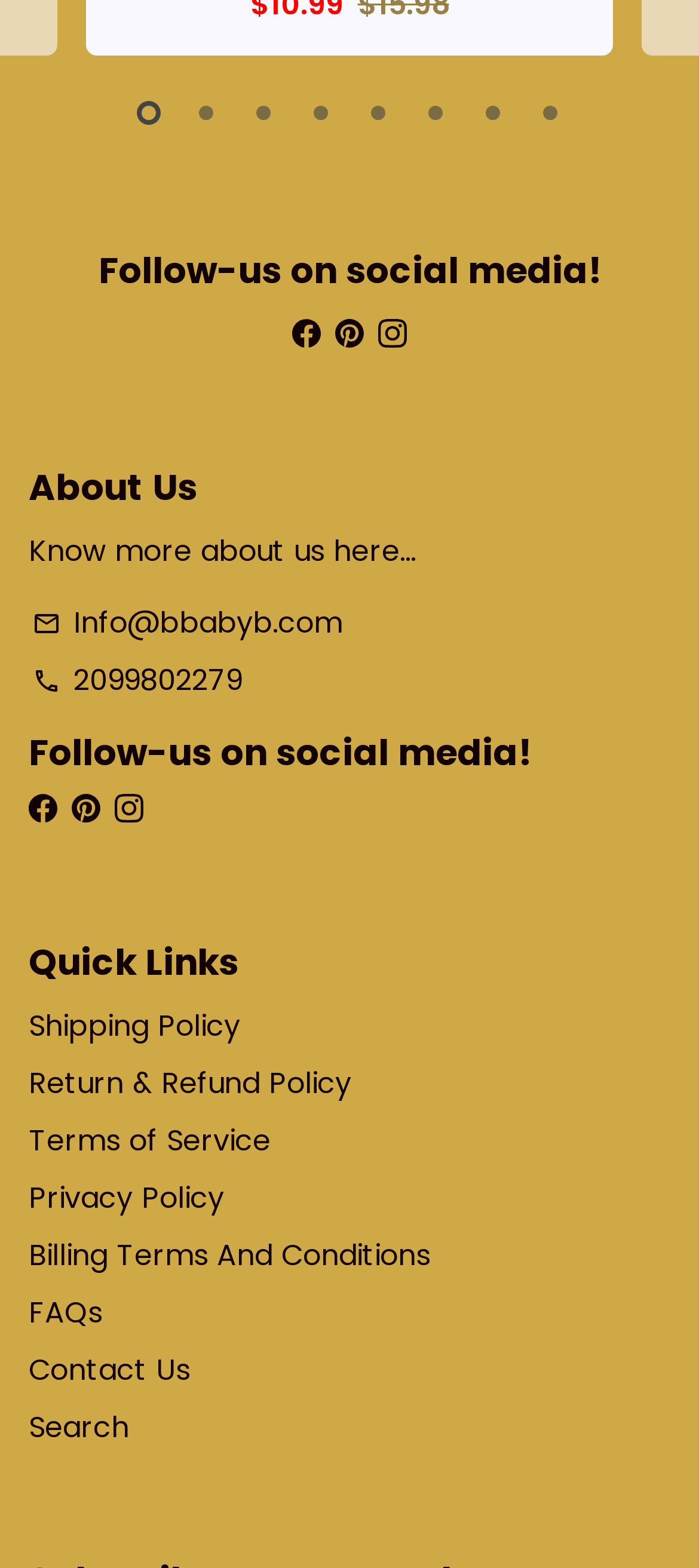Provide the bounding box coordinates in the format (top-left x, top-left y, bottom-right x, bottom-right y). All values are floating point numbers between 0 and 1. Determine the bounding box coordinate of the UI element described as: Terms of Service

[0.041, 0.715, 0.387, 0.742]